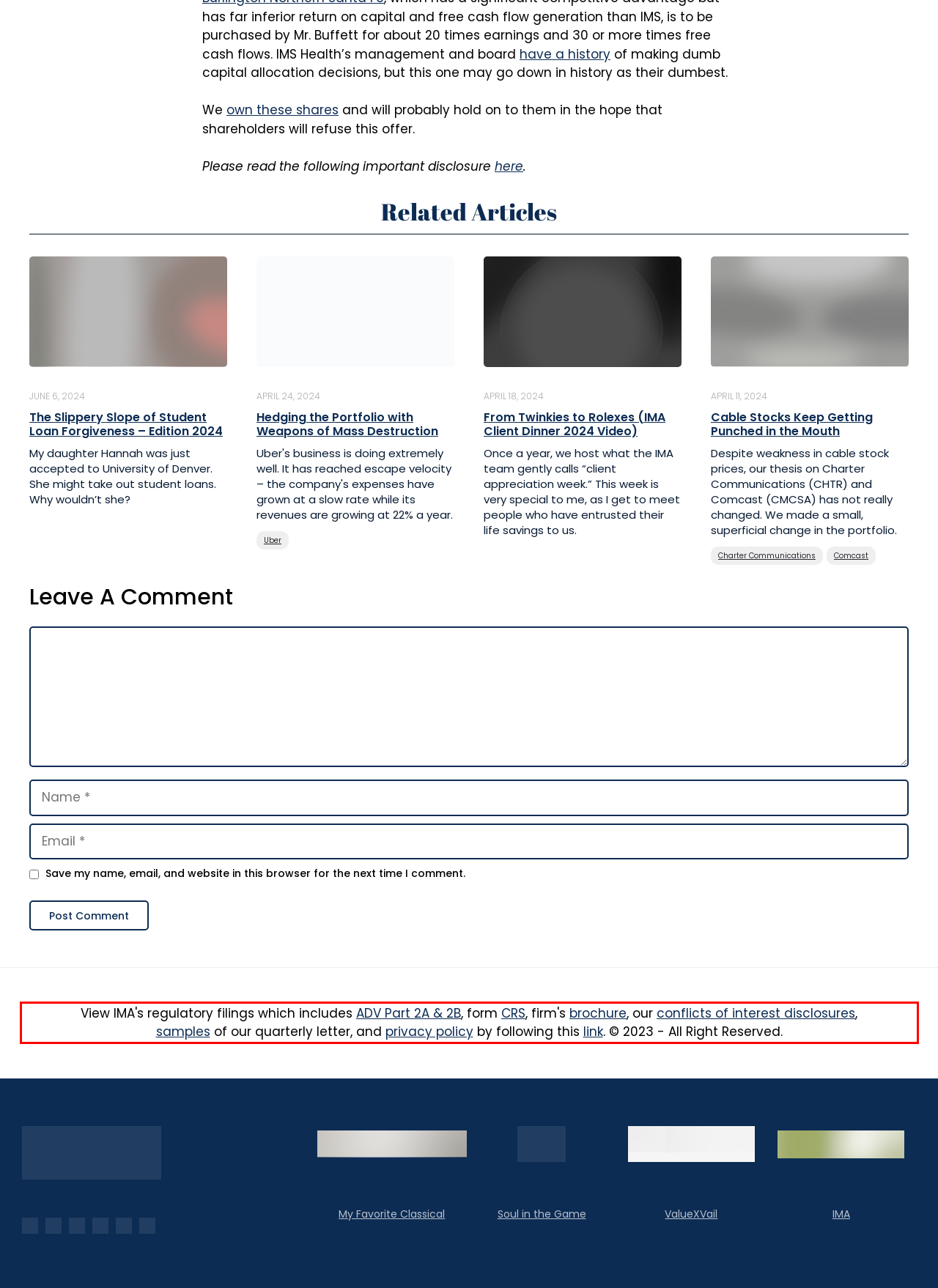Please analyze the provided webpage screenshot and perform OCR to extract the text content from the red rectangle bounding box.

View IMA's regulatory filings which includes ADV Part 2A & 2B, form CRS, firm's brochure, our conflicts of interest disclosures, samples of our quarterly letter, and privacy policy by following this link. © 2023 - All Right Reserved.